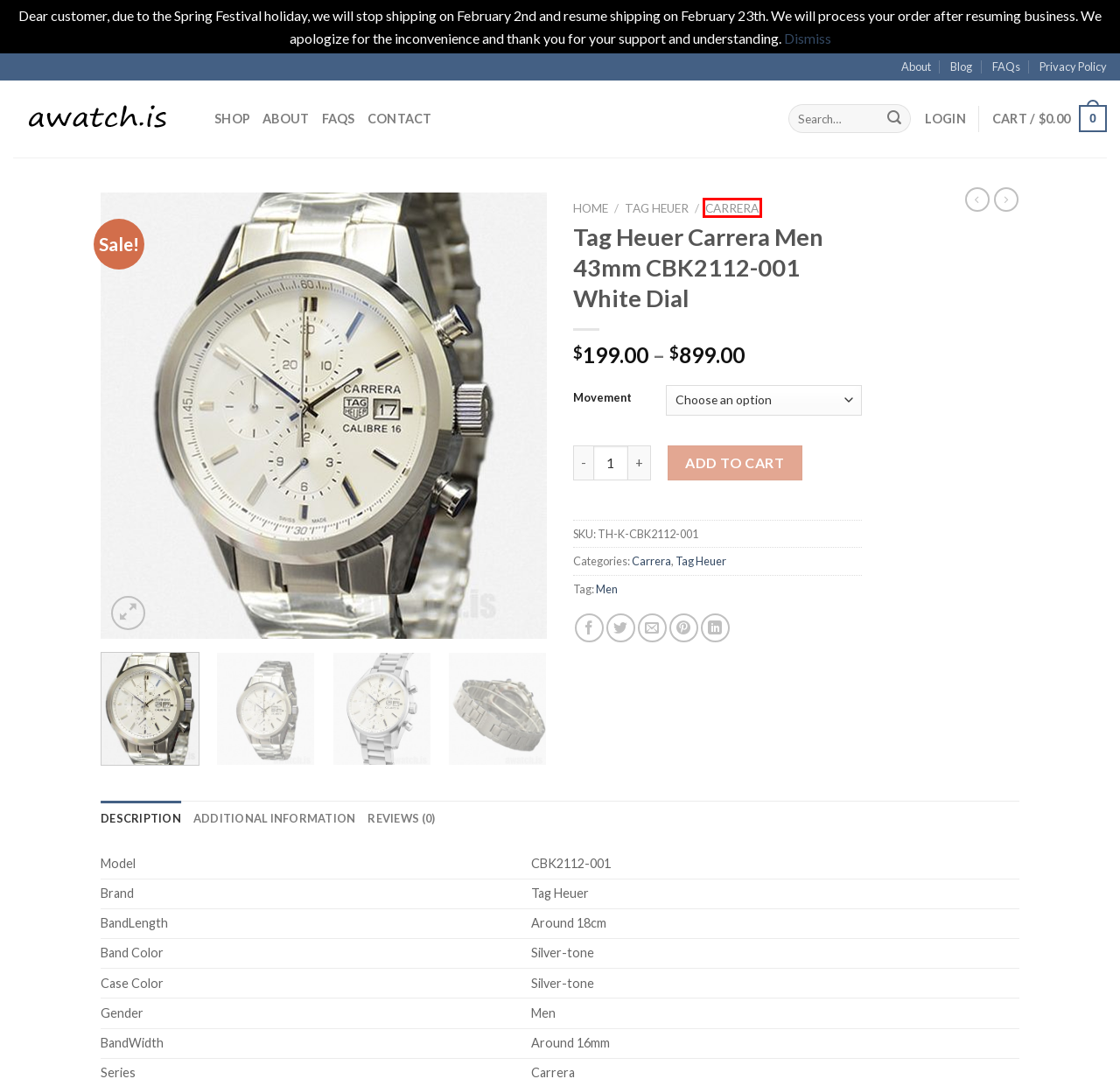Given a screenshot of a webpage with a red rectangle bounding box around a UI element, select the best matching webpage description for the new webpage that appears after clicking the highlighted element. The candidate descriptions are:
A. Contact - Replica Watches | The Best Website To Buy Online In 2023
B. Privacy Policy - Replica Watches | The Best Website To Buy Online In 2023
C. Replica Watches | Luxury Replica Watches Cheapness And Fake Watches
D. Tag Heuer Carrera Replica: Experience Luxury At Affordable Prices
E. Best Tag Heuer Replica Watches: Experience Luxury At Affordable Prices
F. FAQs - Replica Watches | The Best Website To Buy Online In 2023
G. Shop - Replica Watches | The Best Website To Buy Online In 2023
H. Cart - Replica Watches | The Best Website To Buy Online In 2023

D